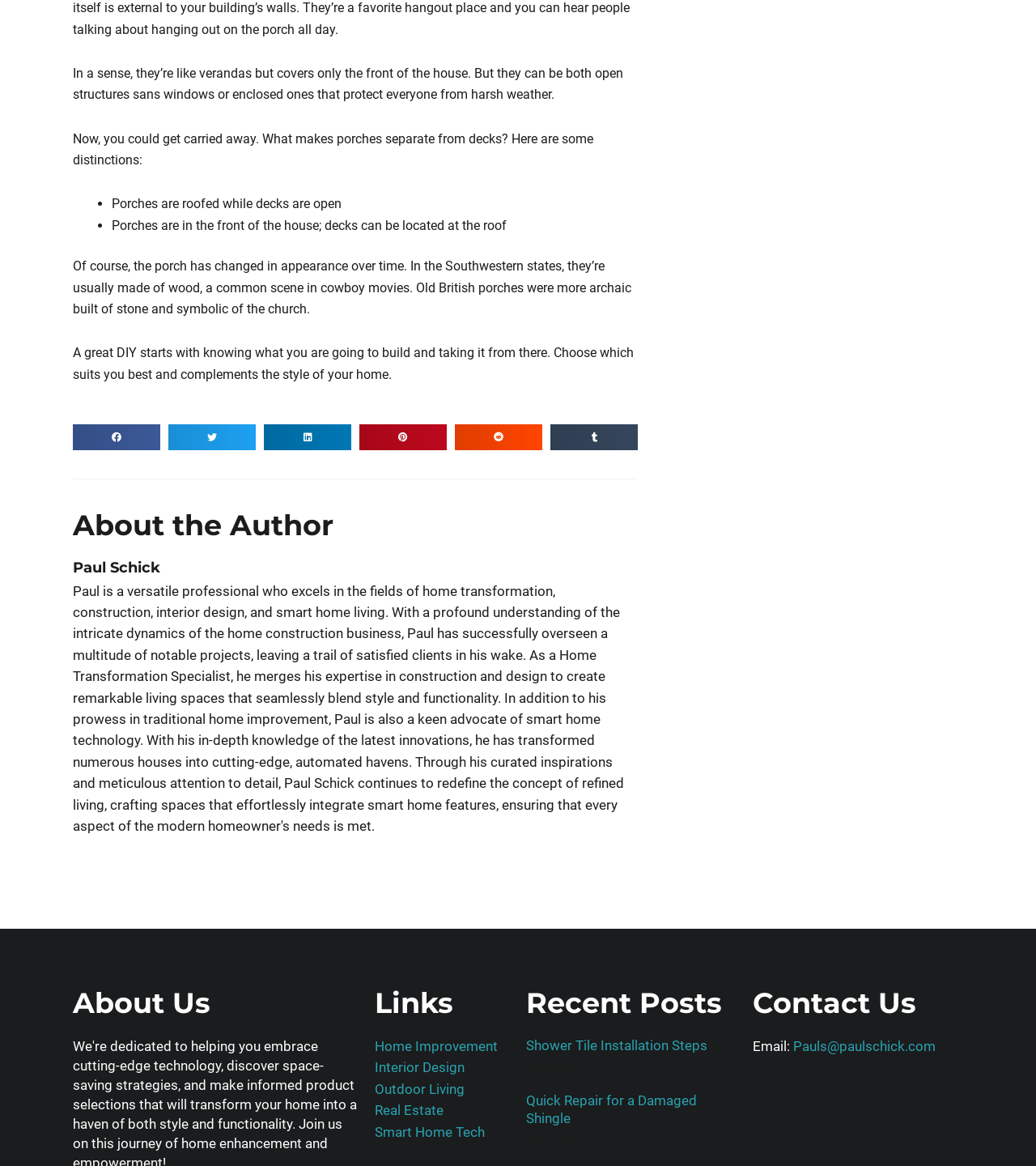Provide the bounding box coordinates for the area that should be clicked to complete the instruction: "Go to Home Improvement".

[0.362, 0.89, 0.481, 0.904]